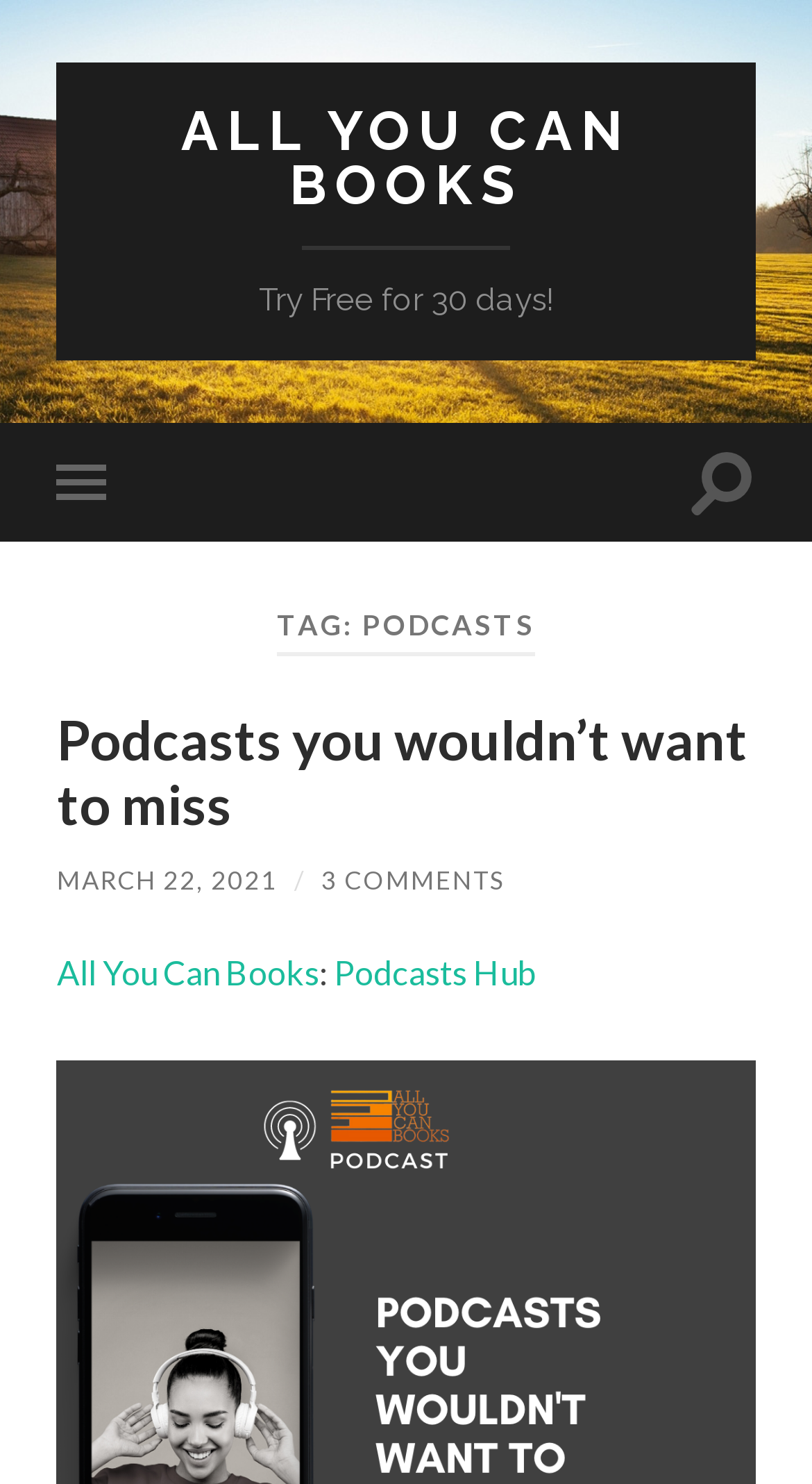Provide a thorough summary of the webpage.

The webpage is about podcasts, as indicated by the title "podcasts - All You Can Books". At the top left of the page, there is a link to "ALL YOU CAN BOOKS". Below it, there is a promotional message "Try Free for 30 days!".

On the top right, there are two buttons: "Toggle mobile menu" and "Toggle search field". Below these buttons, there is a header section with three headings. The first heading is "TAG: PODCASTS", which is centered at the top of the header section. The second heading is "Podcasts you wouldn’t want to miss", which spans the entire width of the header section. Below this heading, there is a link with the same text.

The webpage features a list of podcasts, with each item consisting of a link to the podcast, a date "MARCH 22, 2021", a separator "/", and a link to the number of comments "3 COMMENTS". Each podcast item also has a link to the podcast's author "All You Can Books" and a link to the "Podcasts Hub". The list of podcasts takes up most of the page's content area.